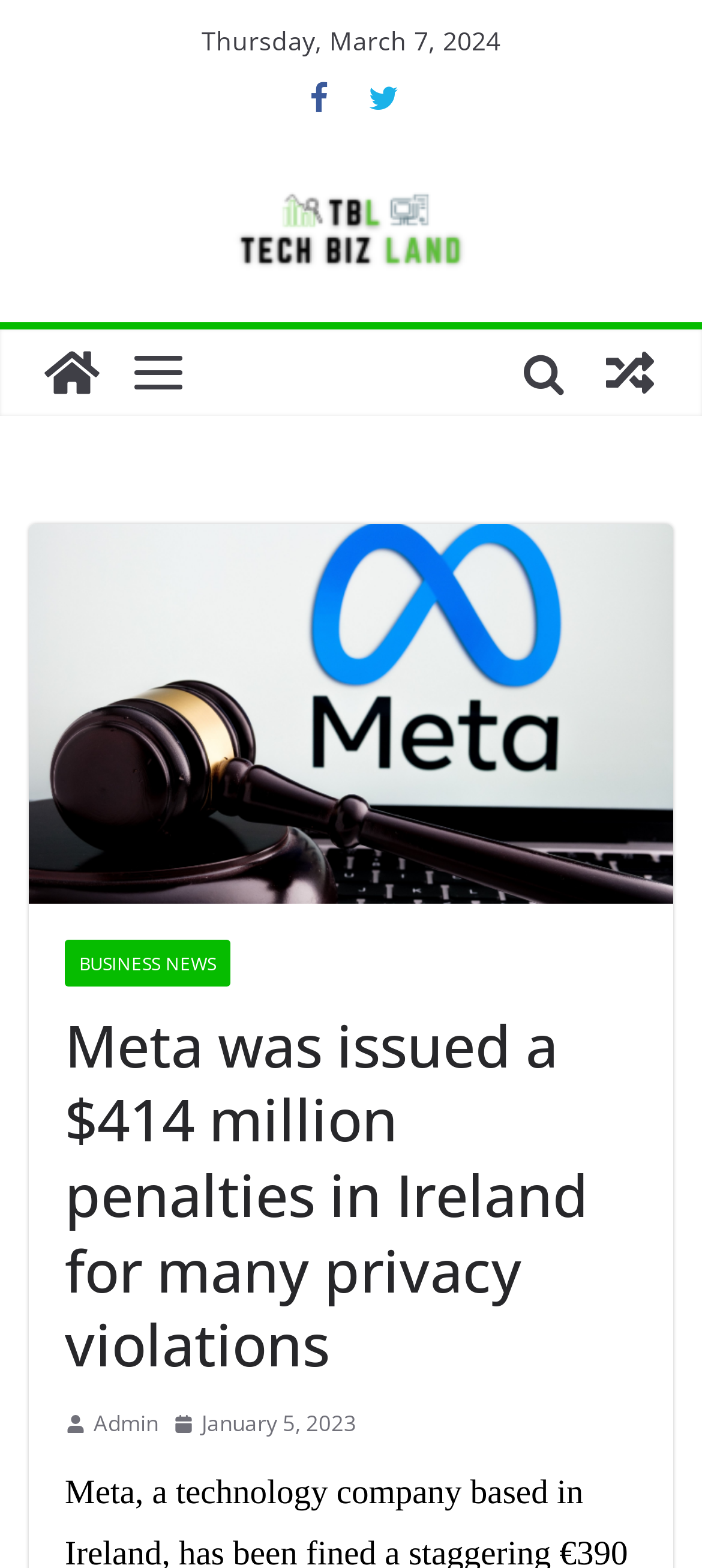Create an in-depth description of the webpage, covering main sections.

The webpage appears to be a news article or blog post about Meta, a technology company, being fined €390 million for violating privacy laws in Ireland. 

At the top of the page, there is a date "Thursday, March 7, 2024" and three social media links represented by icons. Below these, there is a link to "Tech Biz land" with an accompanying image, which is likely a logo or icon. 

On the left side of the page, there are two more links to "Tech Biz land" with images, and an image without a link. On the right side, there is a link to "View a random post" with an image. 

The main content of the page is a news article with the title "Meta was issued a $414 million penalties in Ireland for many privacy violations." This title is also a link. Below the title, there is a header section with the same title, and an image. 

Further down the page, there is a link to "BUSINESS NEWS" and an image. At the bottom of the page, there are links to "Admin" and a date "January 5, 2023" with an accompanying image and time.